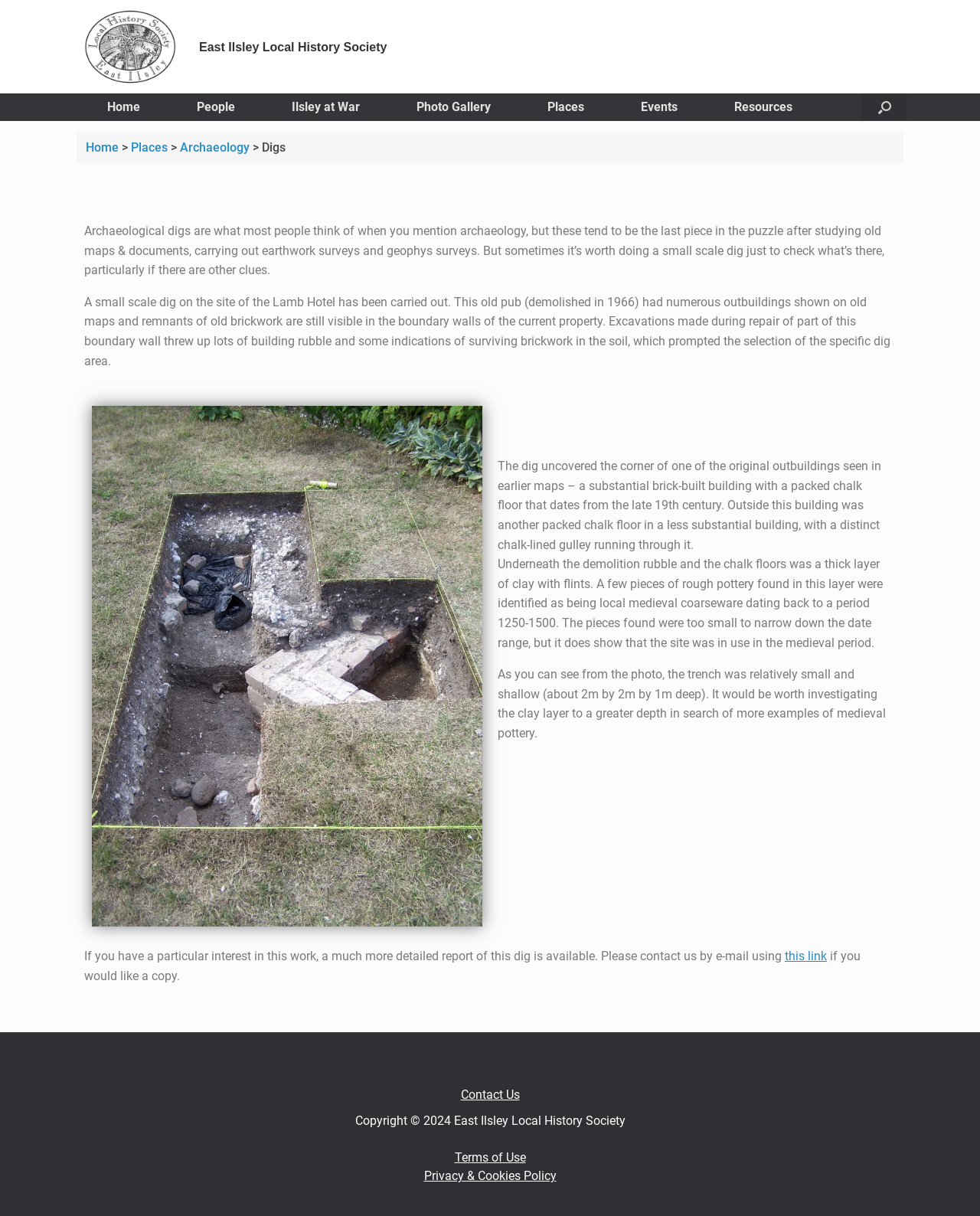Find the bounding box coordinates of the clickable element required to execute the following instruction: "View the Photo Gallery". Provide the coordinates as four float numbers between 0 and 1, i.e., [left, top, right, bottom].

[0.398, 0.077, 0.528, 0.1]